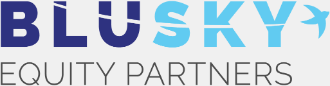What is the font color of 'EQUITY PARTNERS'?
From the screenshot, supply a one-word or short-phrase answer.

Gray